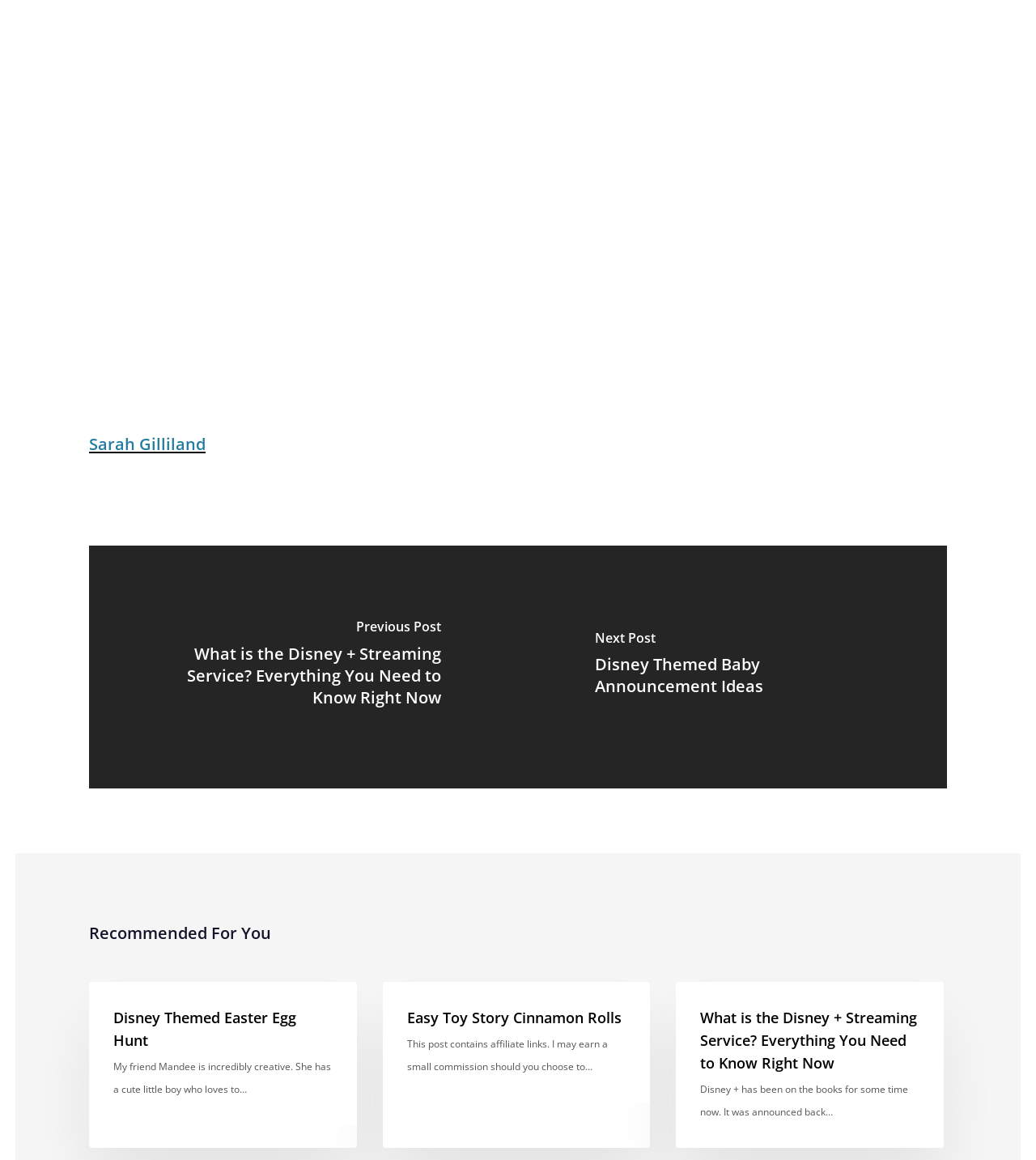What is the title of the previous post?
Use the information from the image to give a detailed answer to the question.

The previous post title is mentioned in the heading element with the text 'Previous Post What is the Disney + Streaming Service? Everything You Need to Know Right Now'.